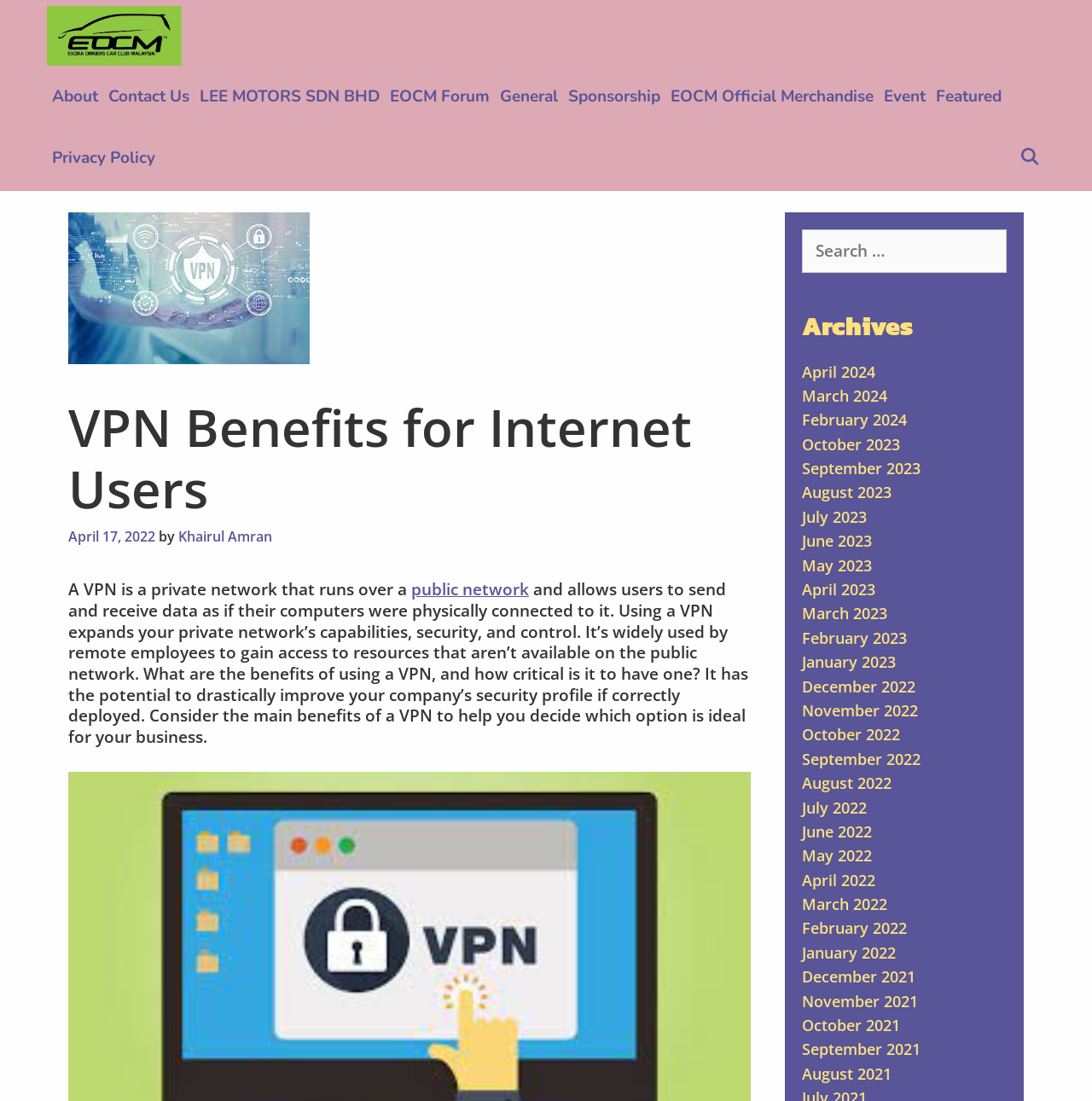Identify the bounding box coordinates for the UI element mentioned here: "Search". Provide the coordinates as four float values between 0 and 1, i.e., [left, top, right, bottom].

[0.929, 0.115, 0.957, 0.171]